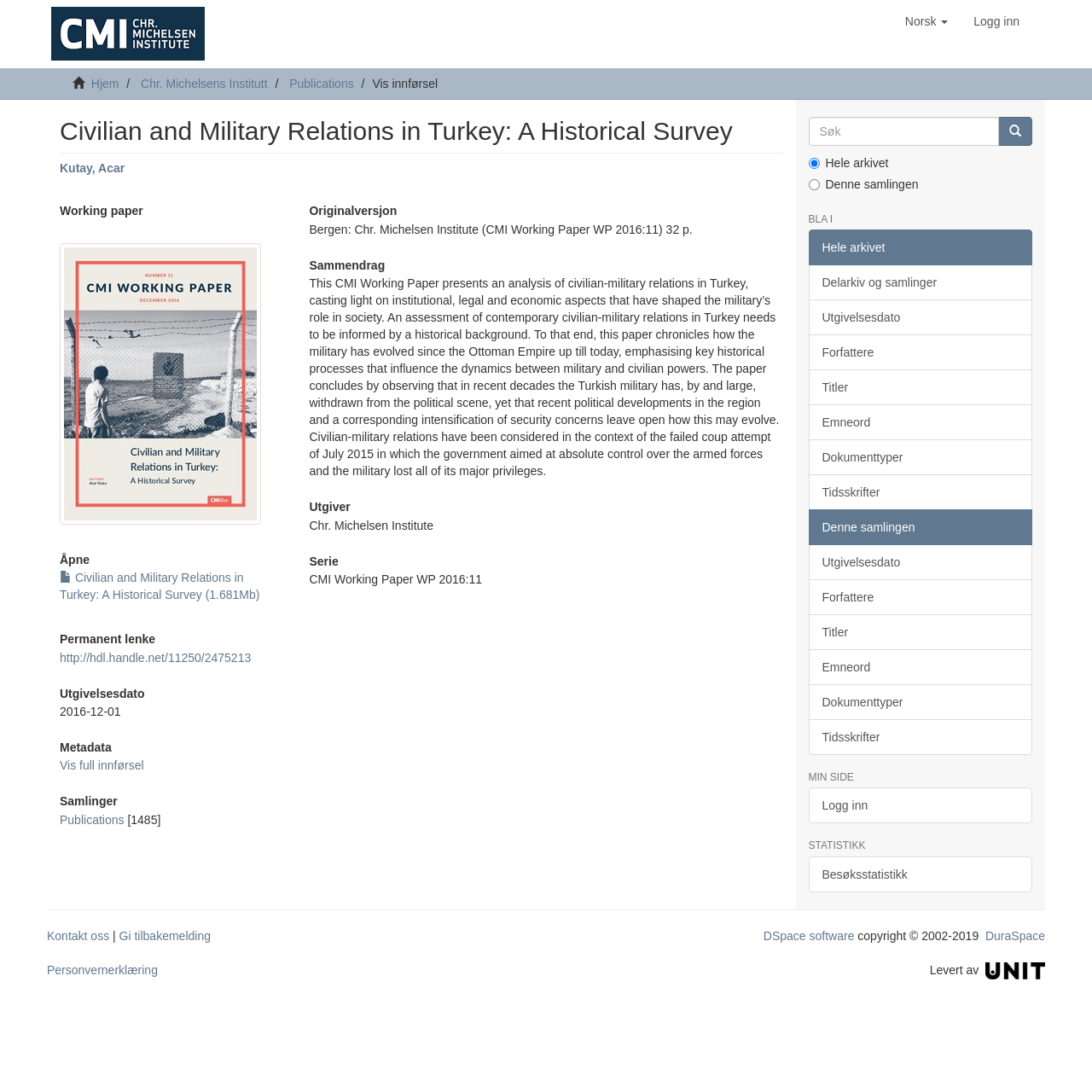Pinpoint the bounding box coordinates of the clickable element to carry out the following instruction: "Search for something."

None